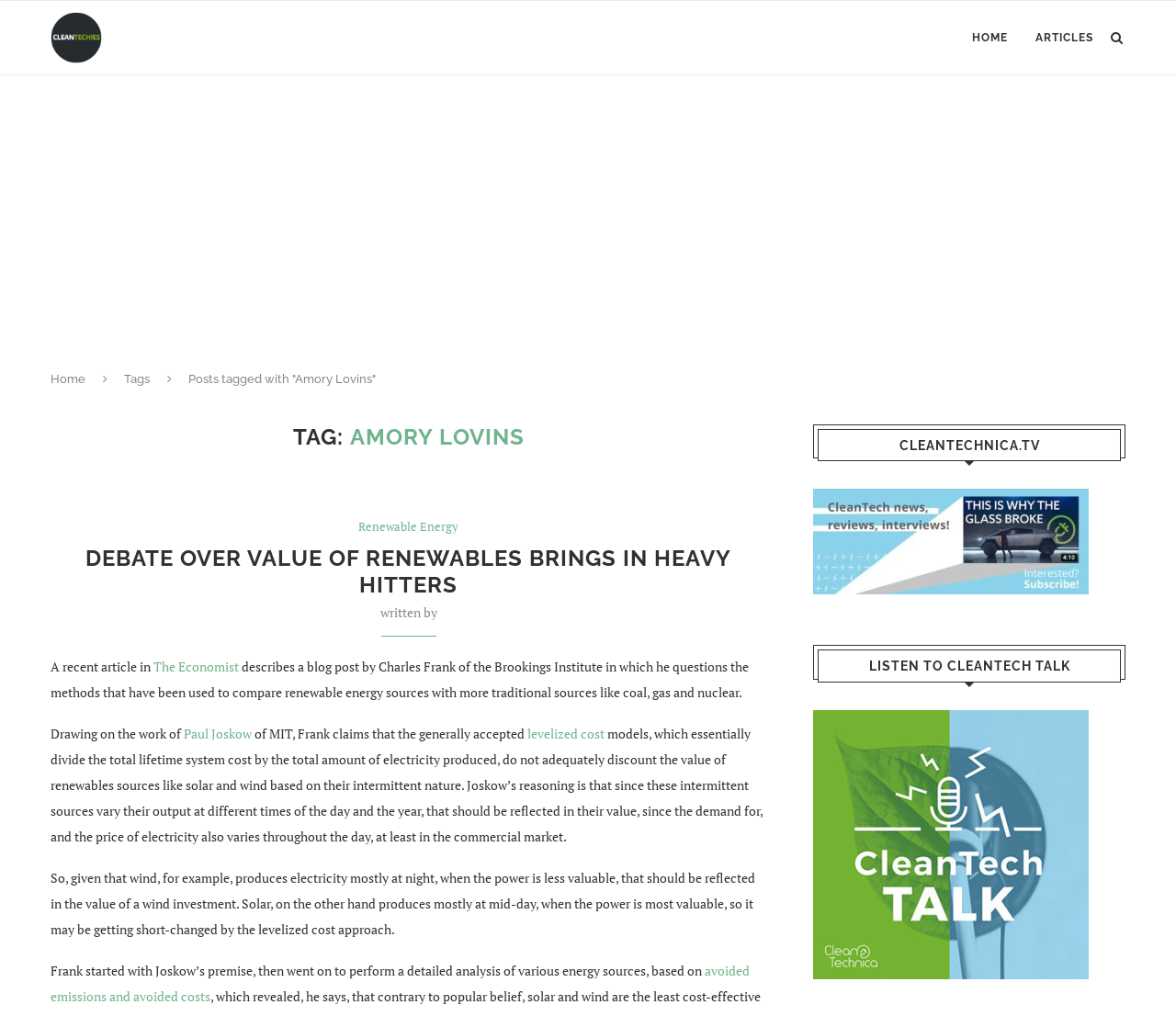Find the bounding box coordinates of the clickable area required to complete the following action: "Click on the 'ARTICLES' link".

[0.88, 0.001, 0.93, 0.073]